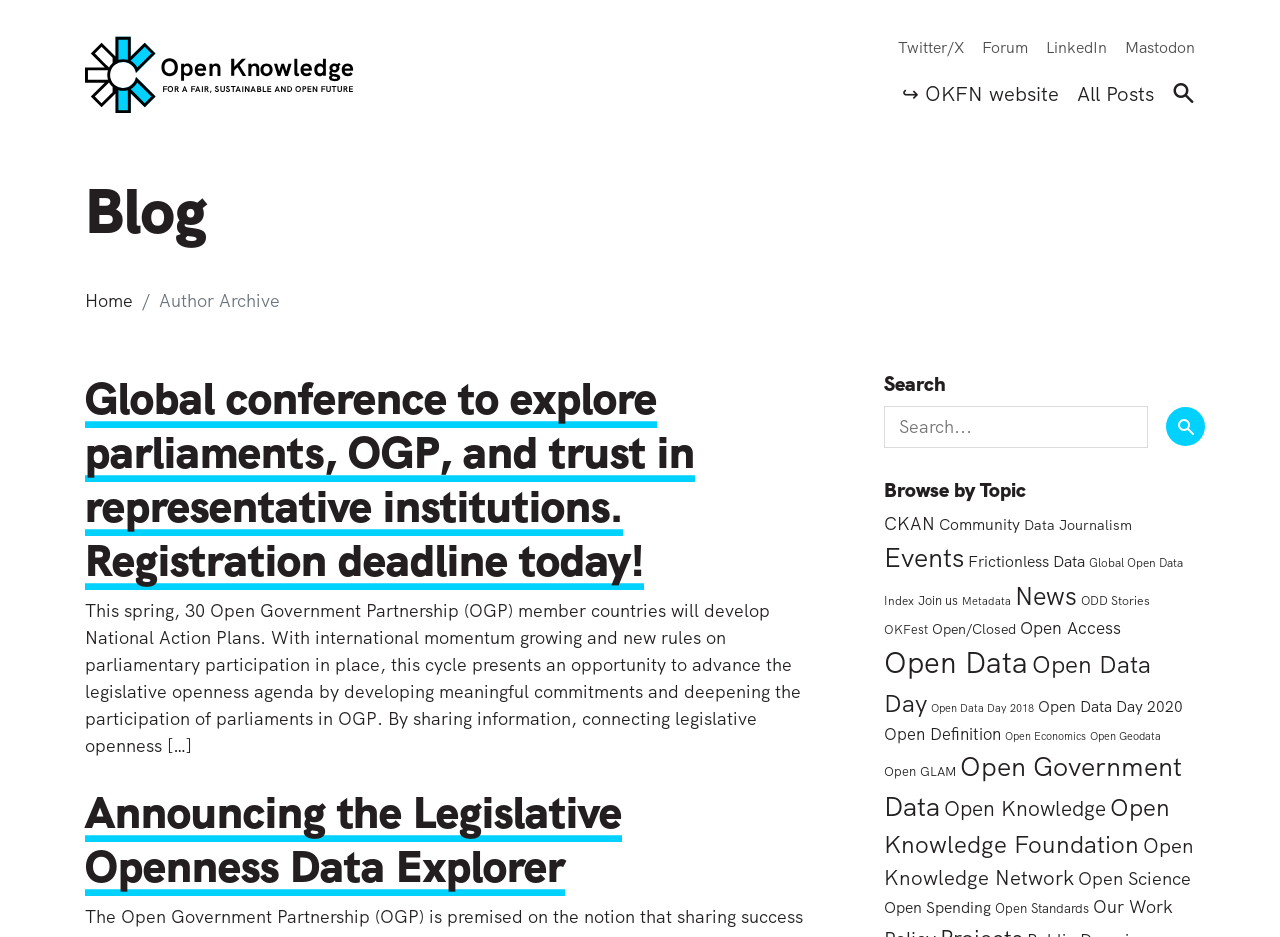What is the title of the first article?
Using the image, respond with a single word or phrase.

Global conference to explore parliaments, OGP, and trust in representative institutions.